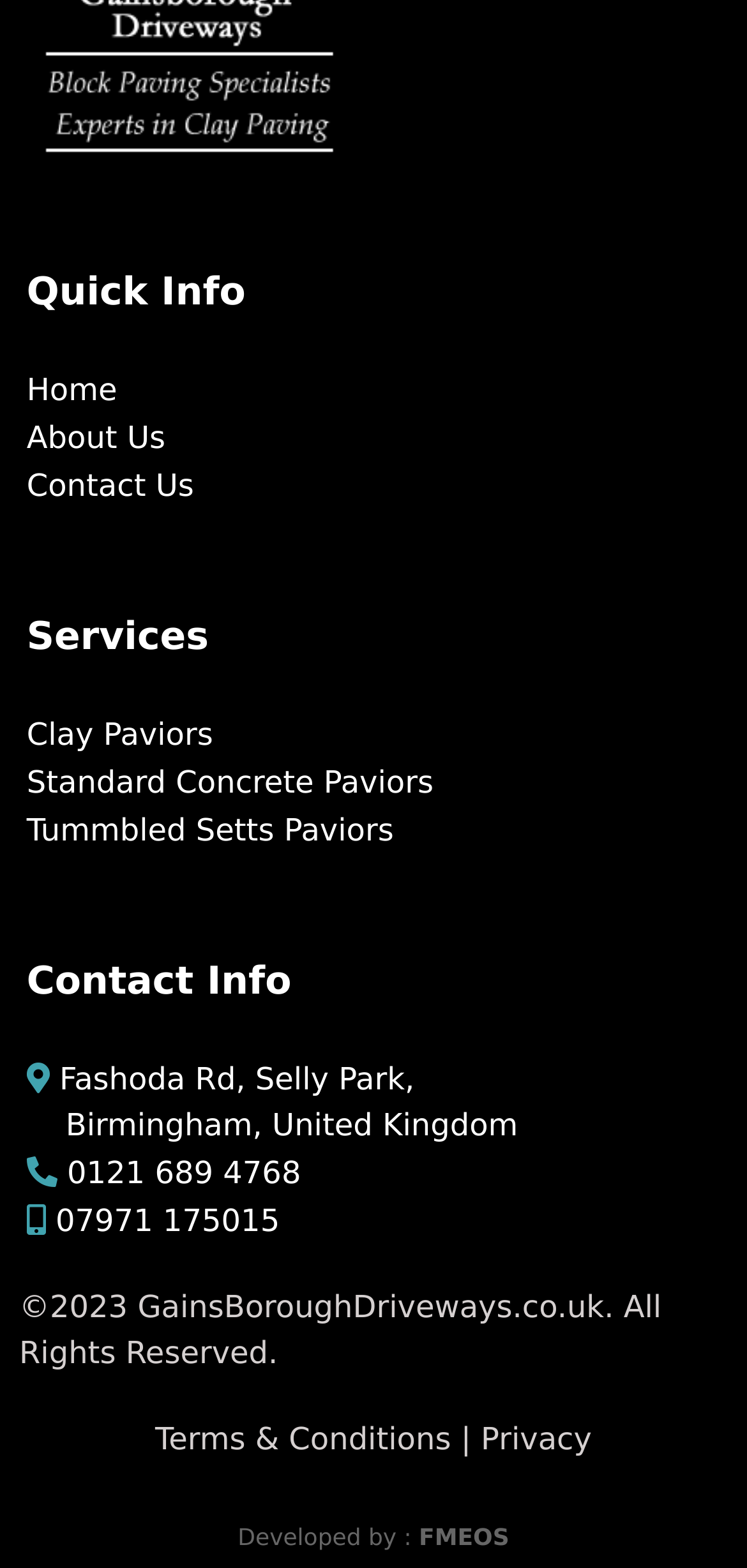Provide a single word or phrase to answer the given question: 
What is the company name?

GainsBoroughDriveways